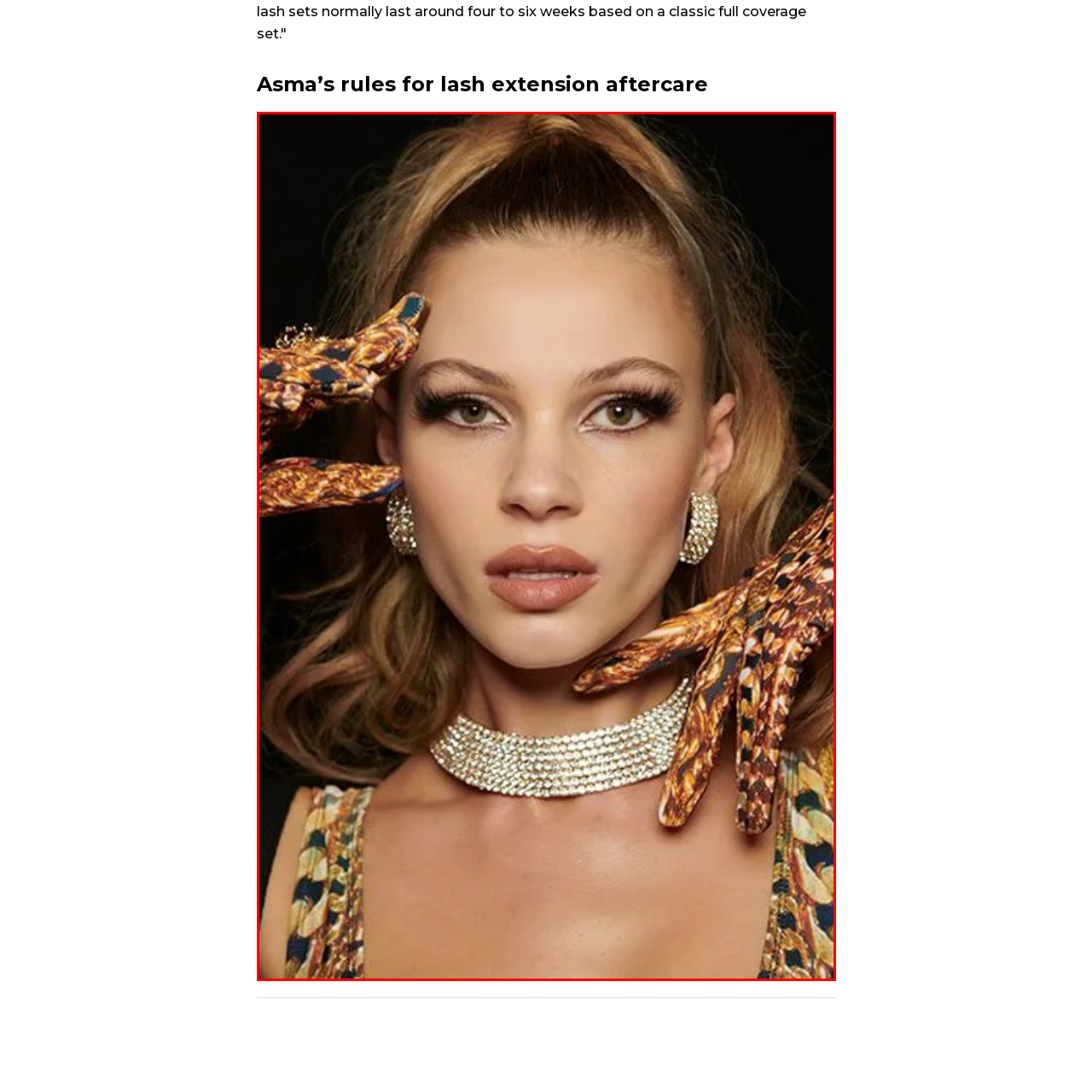Examine the contents within the red bounding box and respond with a single word or phrase: What type of accessories is the model wearing?

Elegant